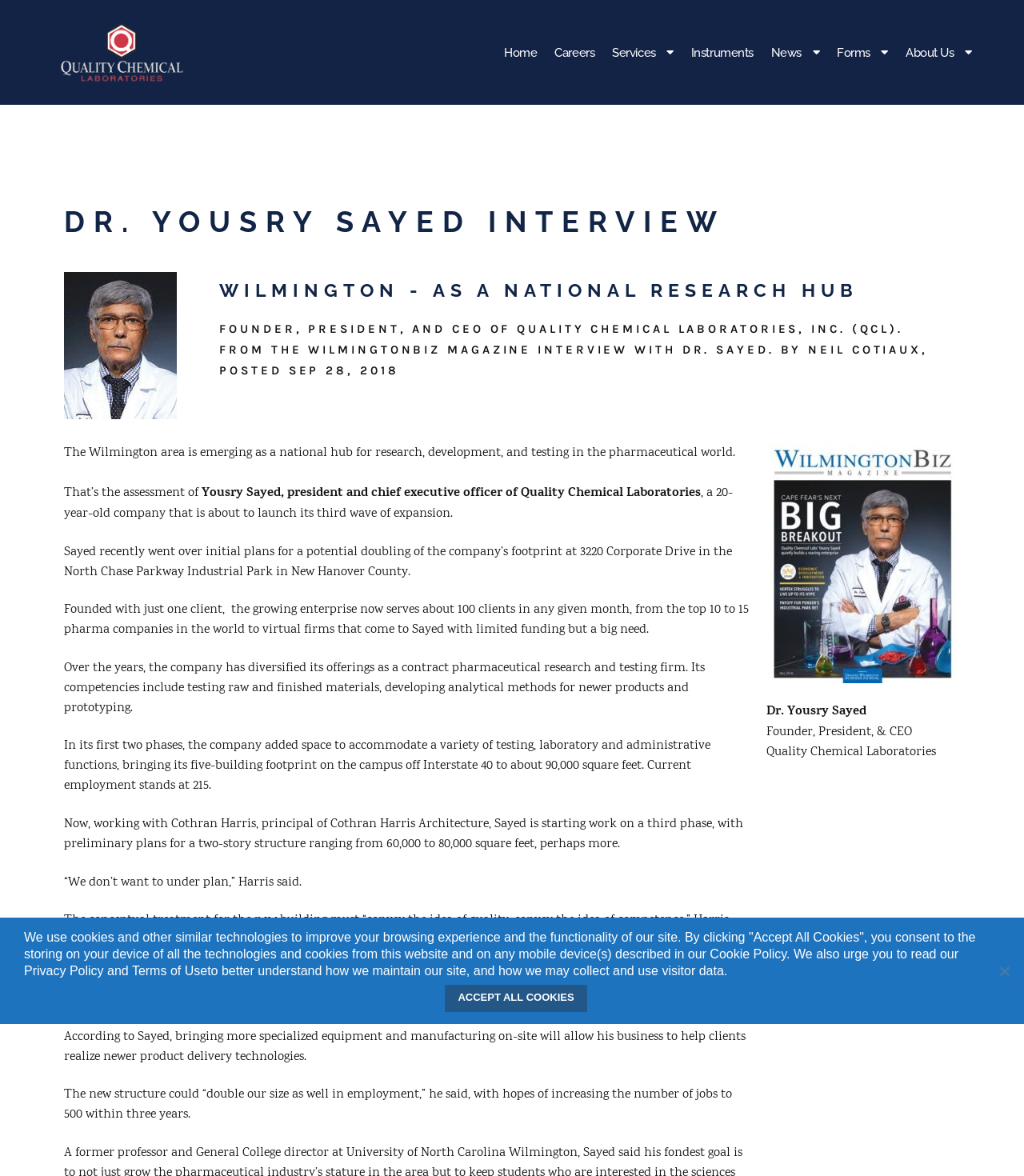Identify the bounding box coordinates for the region to click in order to carry out this instruction: "Click the Careers link". Provide the coordinates using four float numbers between 0 and 1, formatted as [left, top, right, bottom].

[0.542, 0.034, 0.581, 0.056]